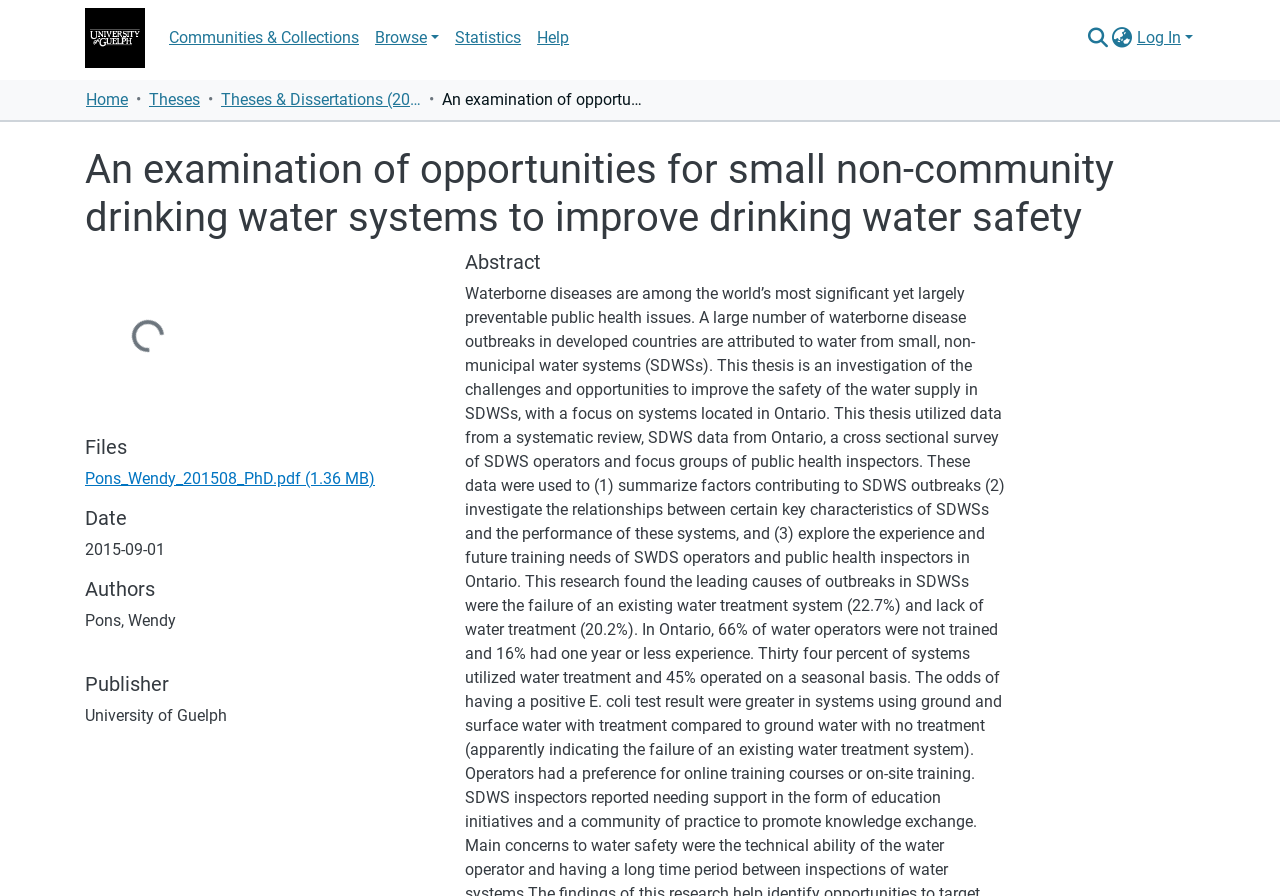What is the date of publication?
With the help of the image, please provide a detailed response to the question.

The static text '2015-09-01' is present under the 'Date' heading, which indicates that the date of publication is '2015-09-01'.